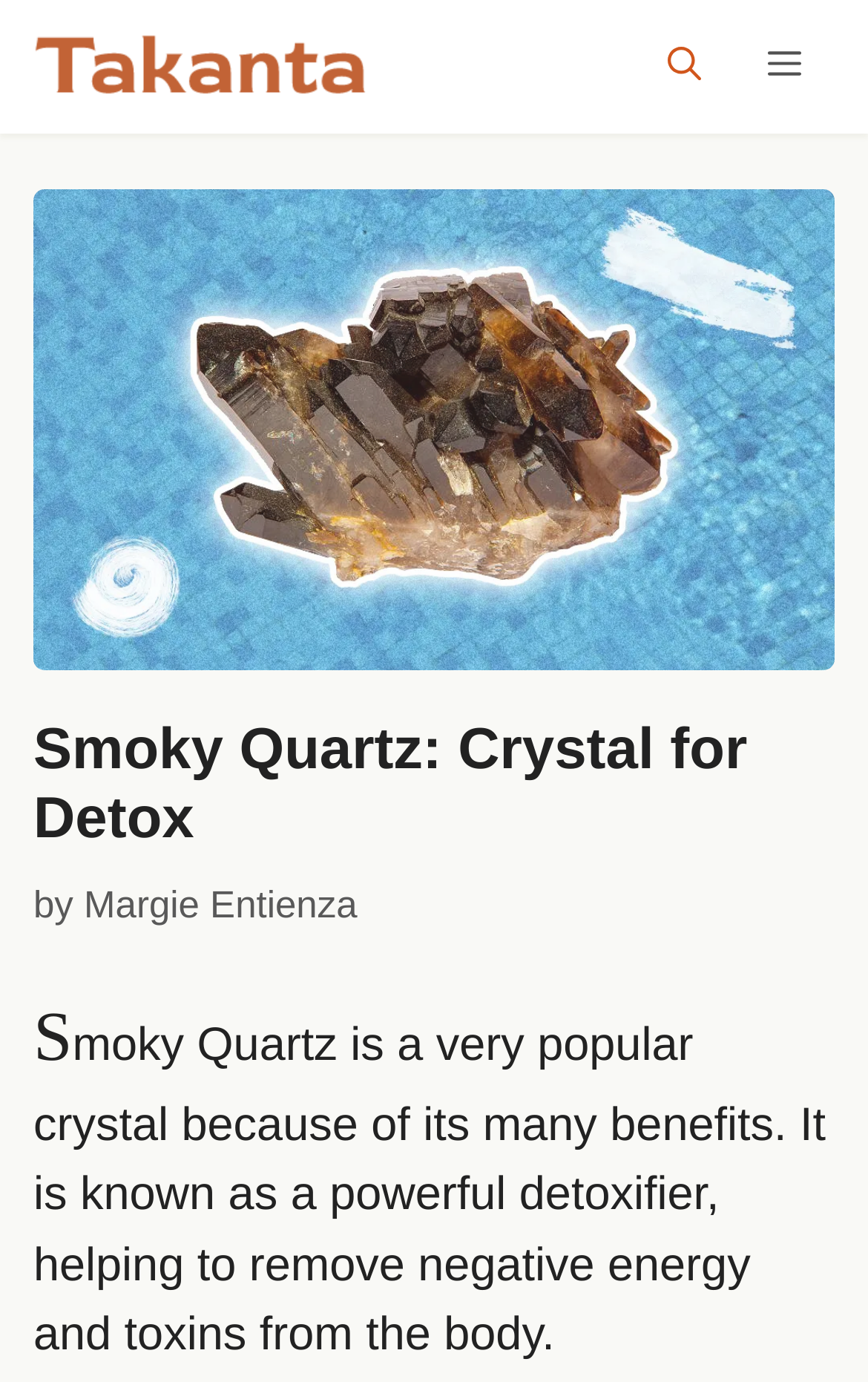Using the provided description aria-label="Open Search Bar", find the bounding box coordinates for the UI element. Provide the coordinates in (top-left x, top-left y, bottom-right x, bottom-right y) format, ensuring all values are between 0 and 1.

[0.731, 0.0, 0.846, 0.089]